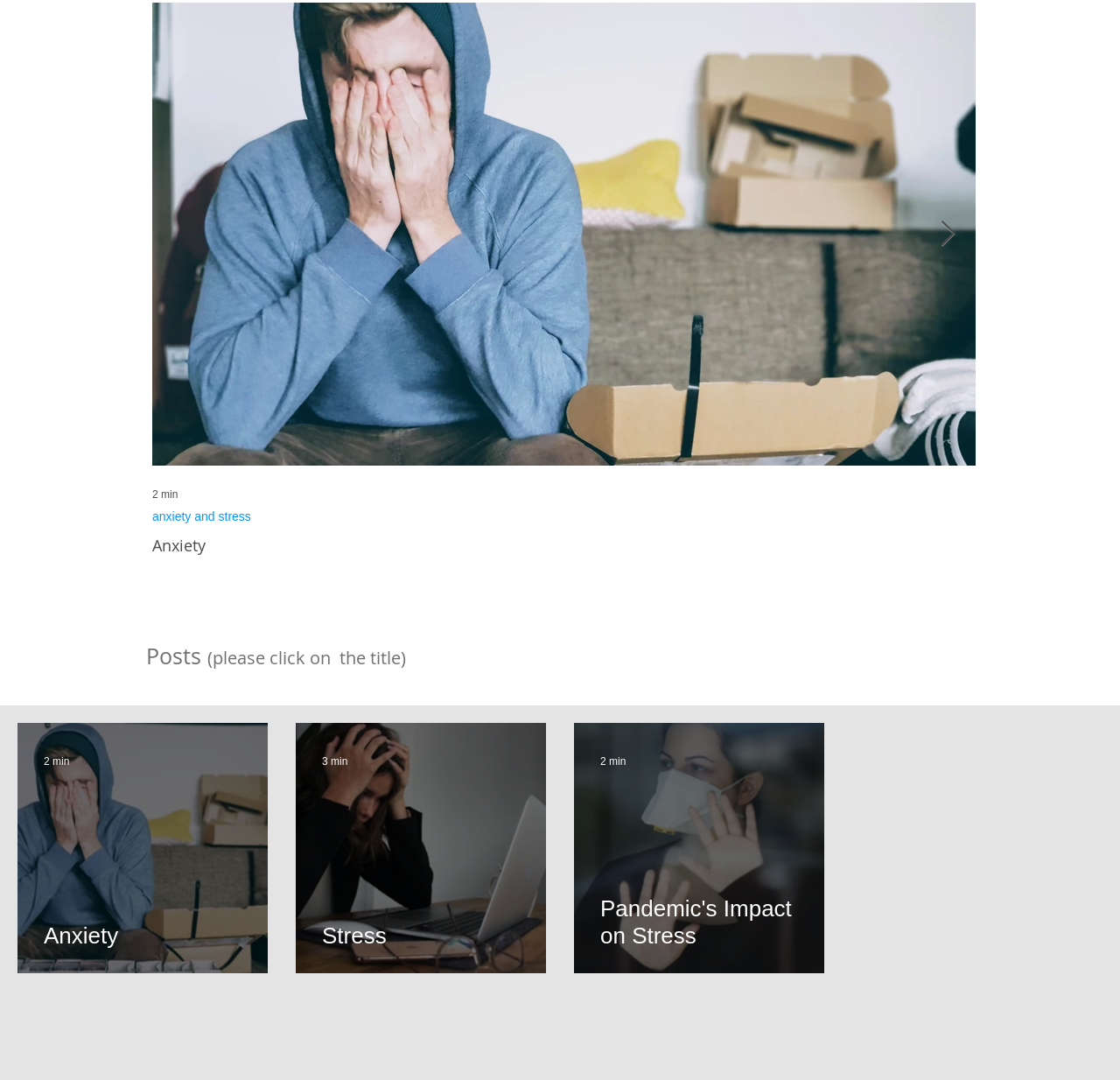Can you specify the bounding box coordinates for the region that should be clicked to fulfill this instruction: "View the post about pandemic's impact on stress".

[0.536, 0.828, 0.712, 0.879]